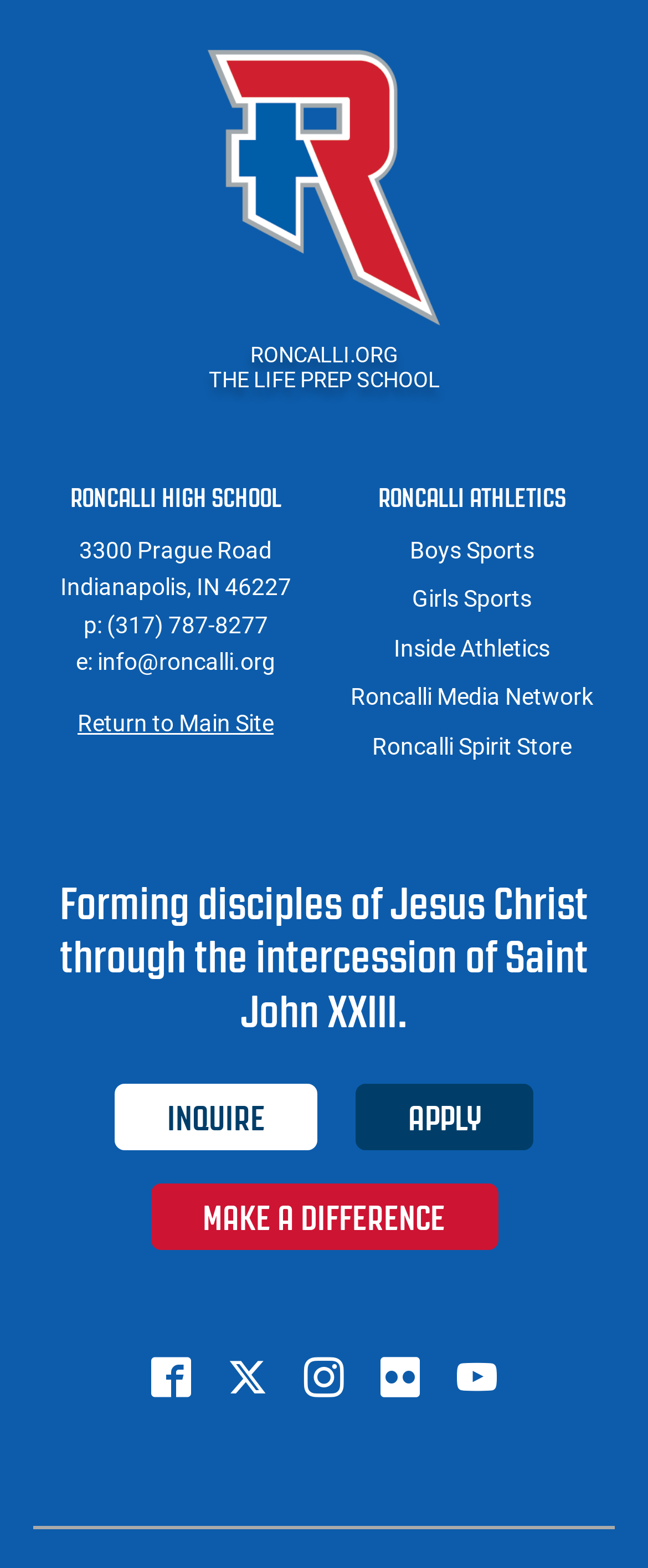Determine the coordinates of the bounding box for the clickable area needed to execute this instruction: "Expand the topic details".

None